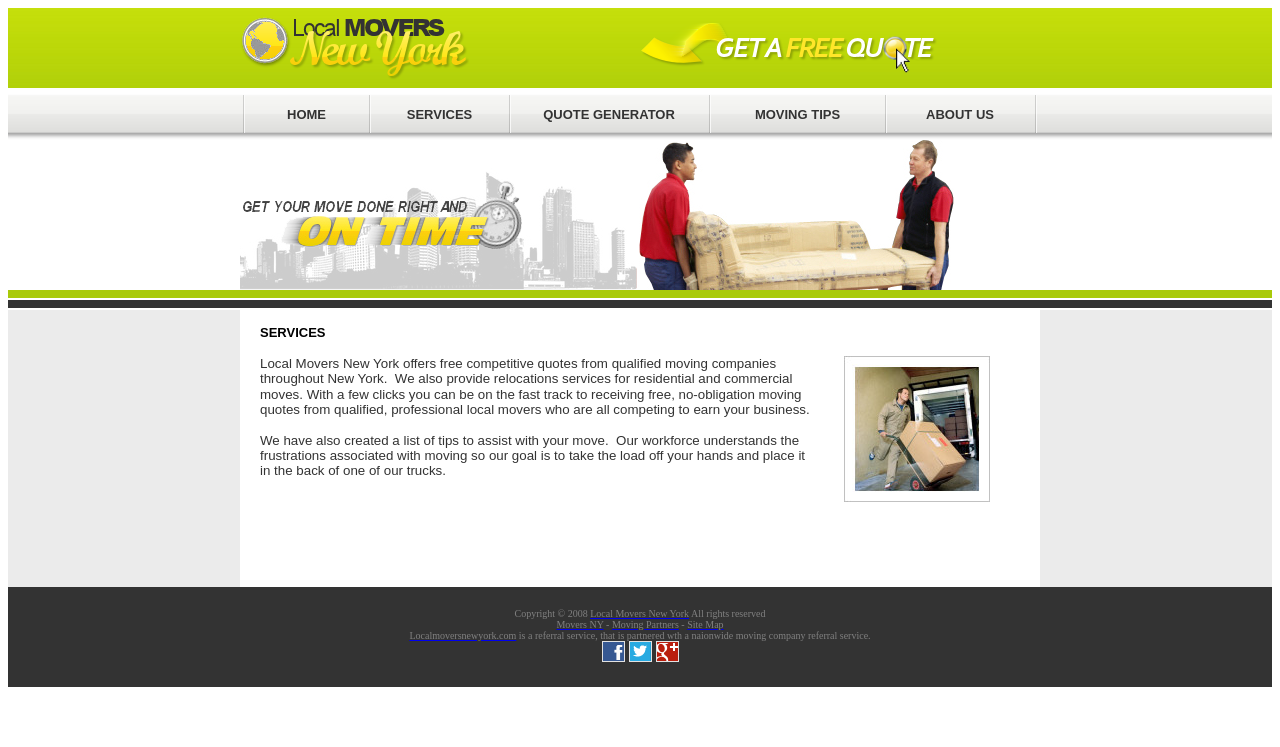What social media platforms is the company on?
By examining the image, provide a one-word or phrase answer.

Facebook, Twitter, Google+